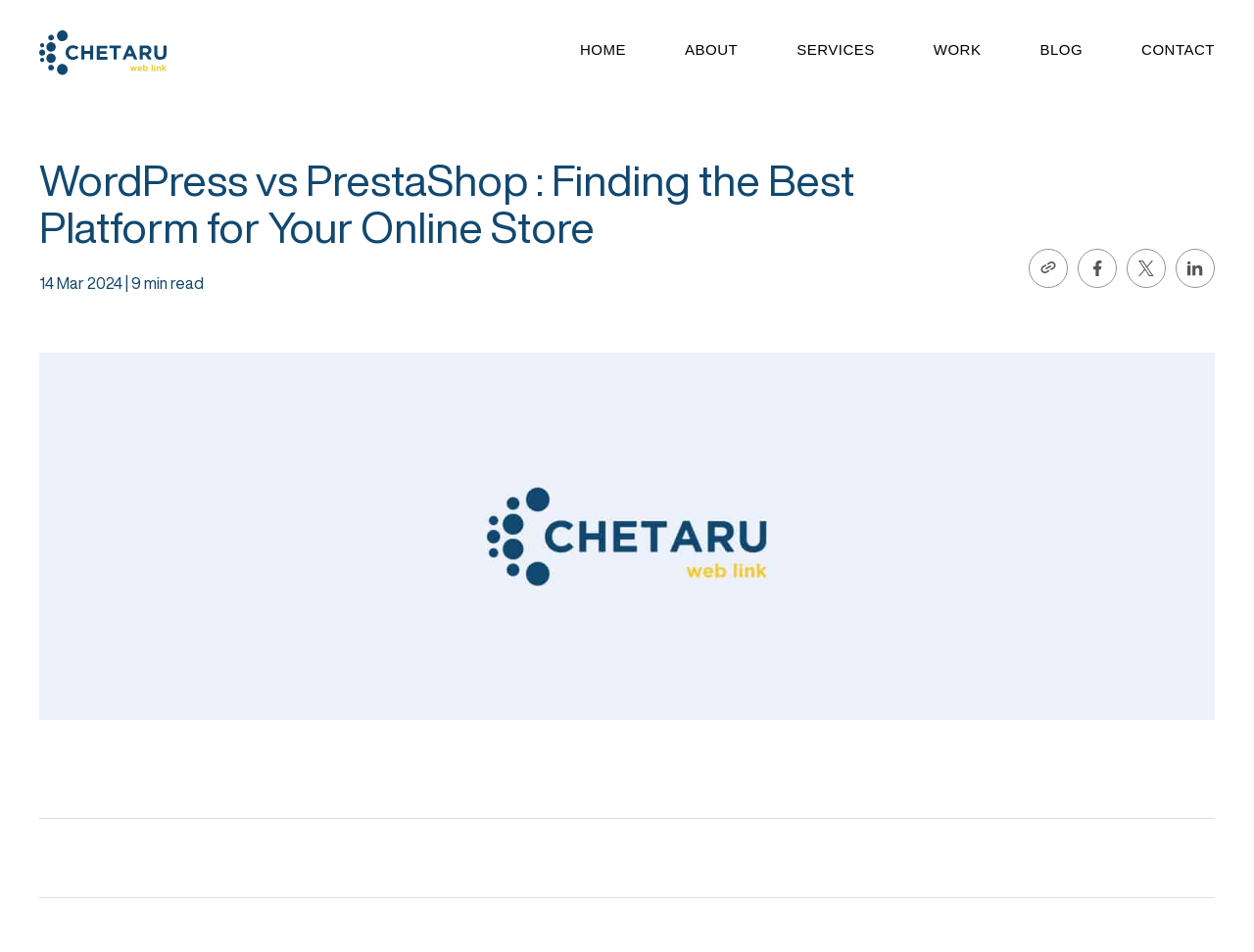How many social media share links are there?
From the screenshot, provide a brief answer in one word or phrase.

3